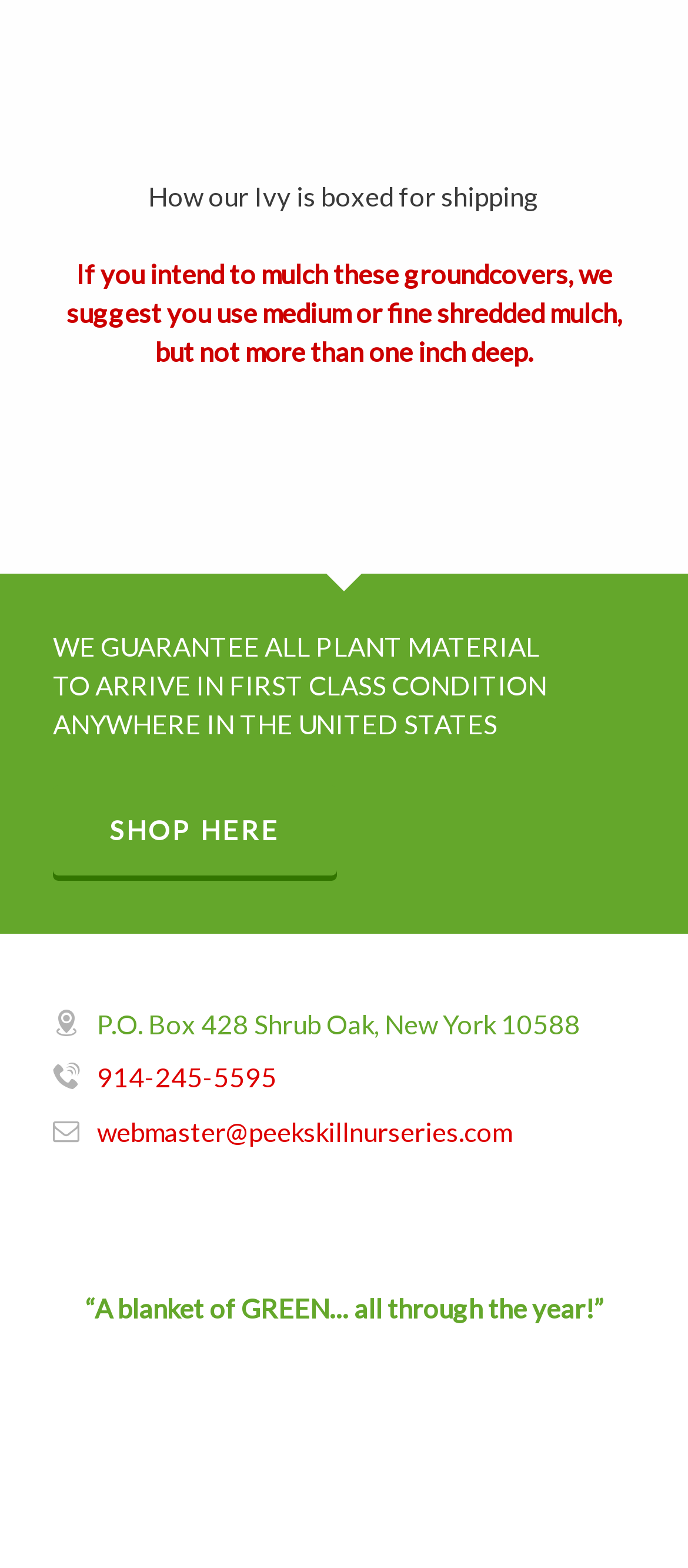What is the company's guarantee?
Please give a well-detailed answer to the question.

The company guarantees that all plant material will arrive in first class condition anywhere in the United States, as stated in the StaticText element with the text 'WE GUARANTEE ALL PLANT MATERIAL TO ARRIVE IN FIRST CLASS CONDITION ANYWHERE IN THE UNITED STATES'.